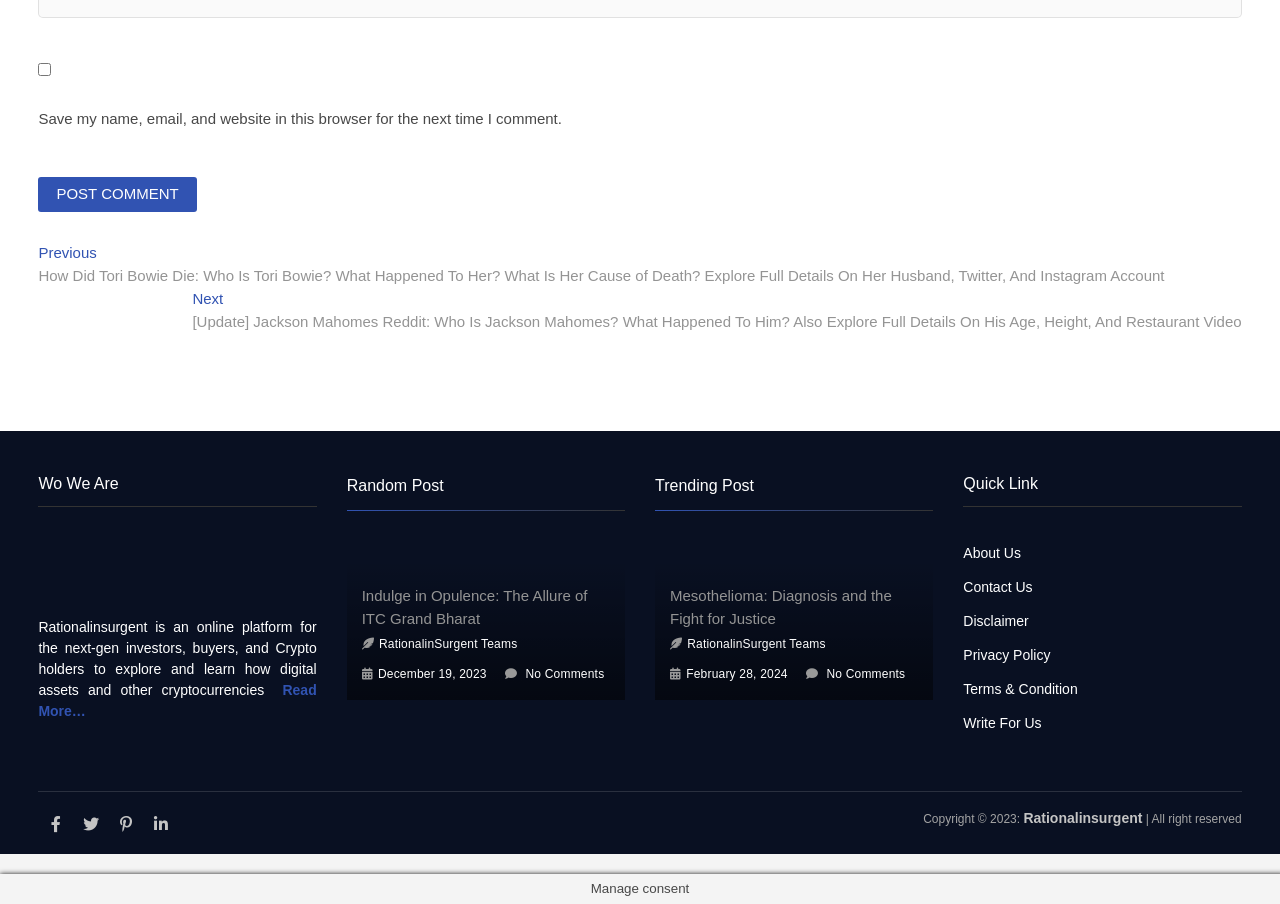Can you find the bounding box coordinates for the element to click on to achieve the instruction: "Share this article on Facebook"?

None